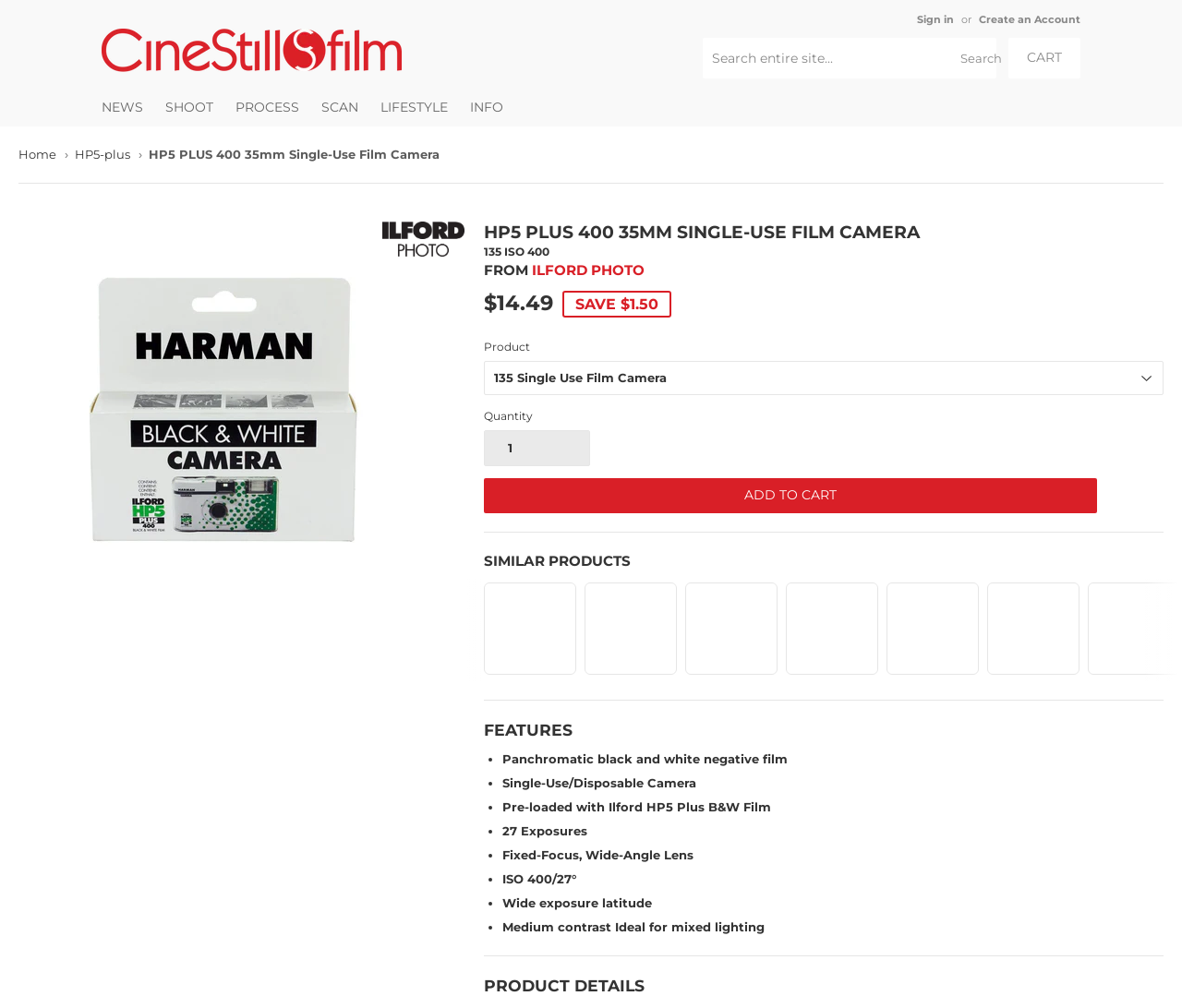Determine the bounding box coordinates of the clickable element to complete this instruction: "Visit the Springfield office webpage". Provide the coordinates in the format of four float numbers between 0 and 1, [left, top, right, bottom].

None